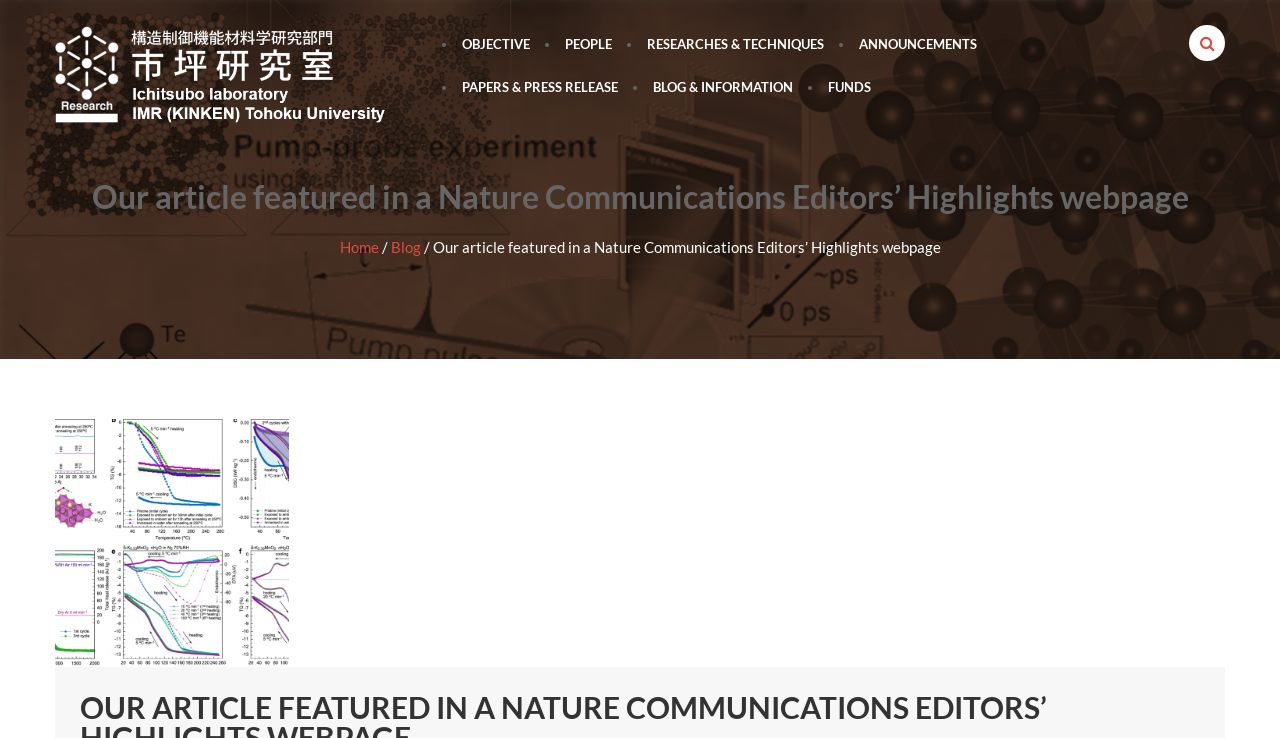Specify the bounding box coordinates for the region that must be clicked to perform the given instruction: "go to Ichitsubo Laboratory homepage".

[0.043, 0.091, 0.317, 0.117]